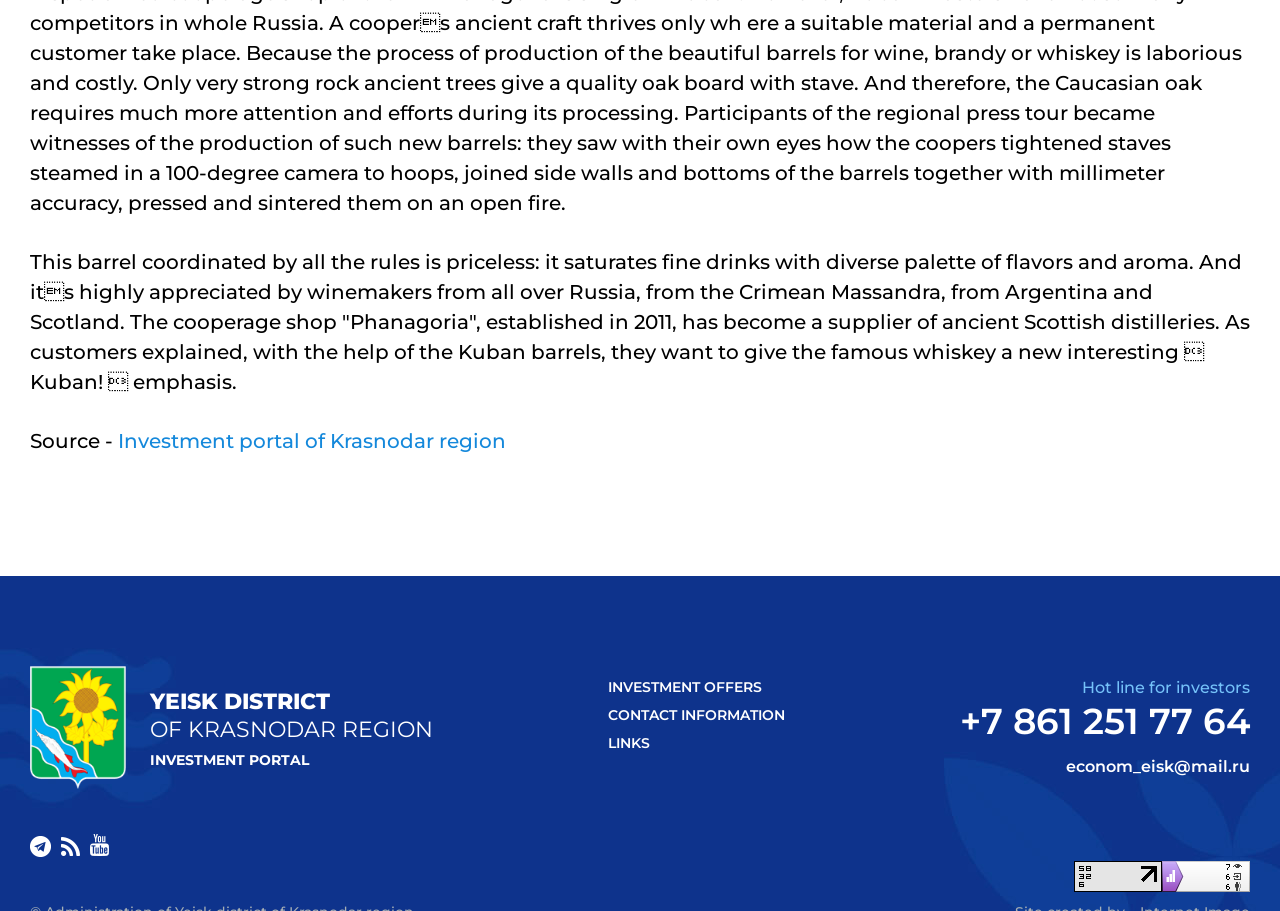Please specify the bounding box coordinates in the format (top-left x, top-left y, bottom-right x, bottom-right y), with values ranging from 0 to 1. Identify the bounding box for the UI component described as follows: Contact information

[0.475, 0.775, 0.613, 0.795]